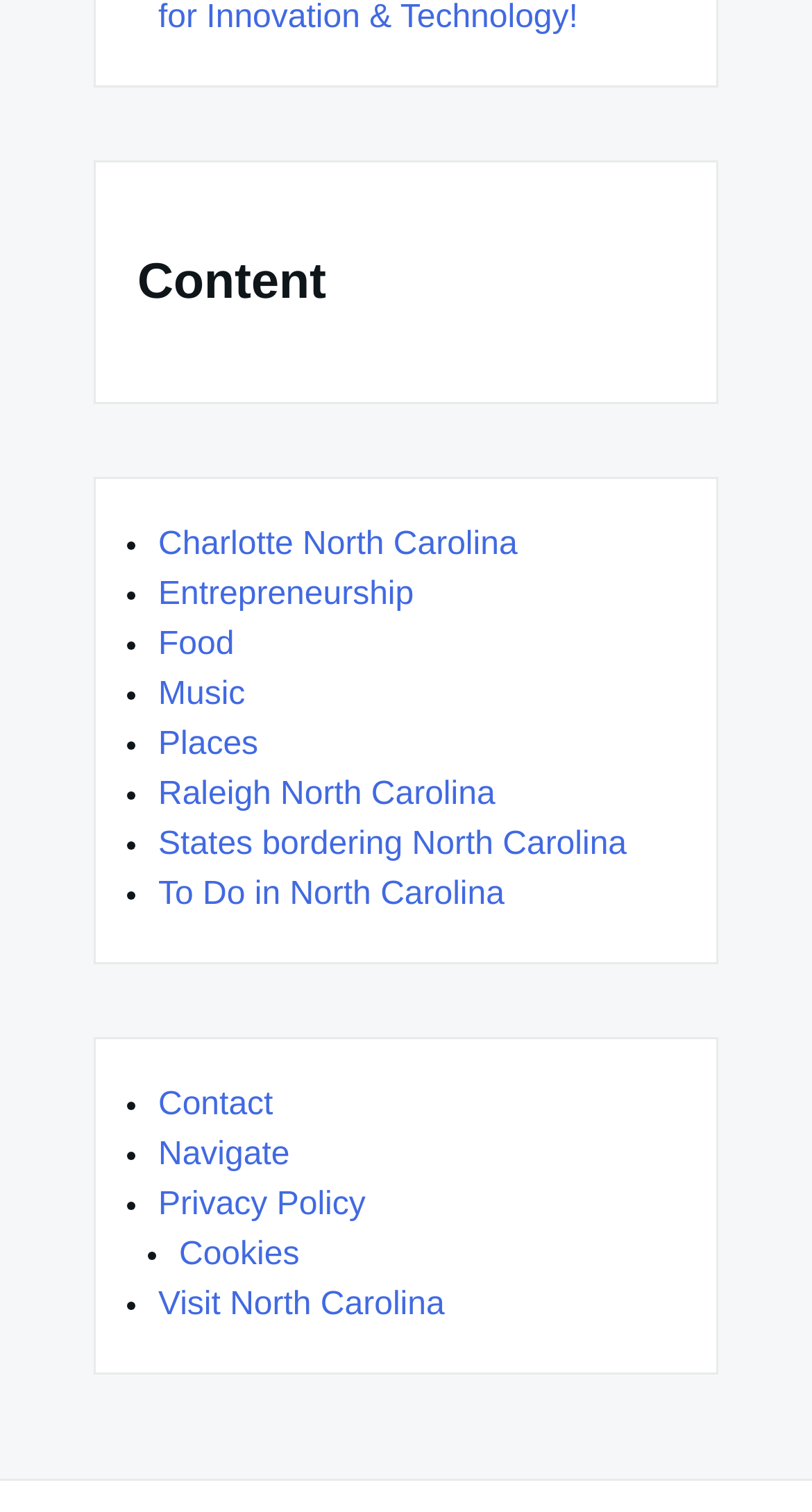Please specify the bounding box coordinates of the element that should be clicked to execute the given instruction: 'Visit North Carolina'. Ensure the coordinates are four float numbers between 0 and 1, expressed as [left, top, right, bottom].

[0.195, 0.852, 0.548, 0.875]